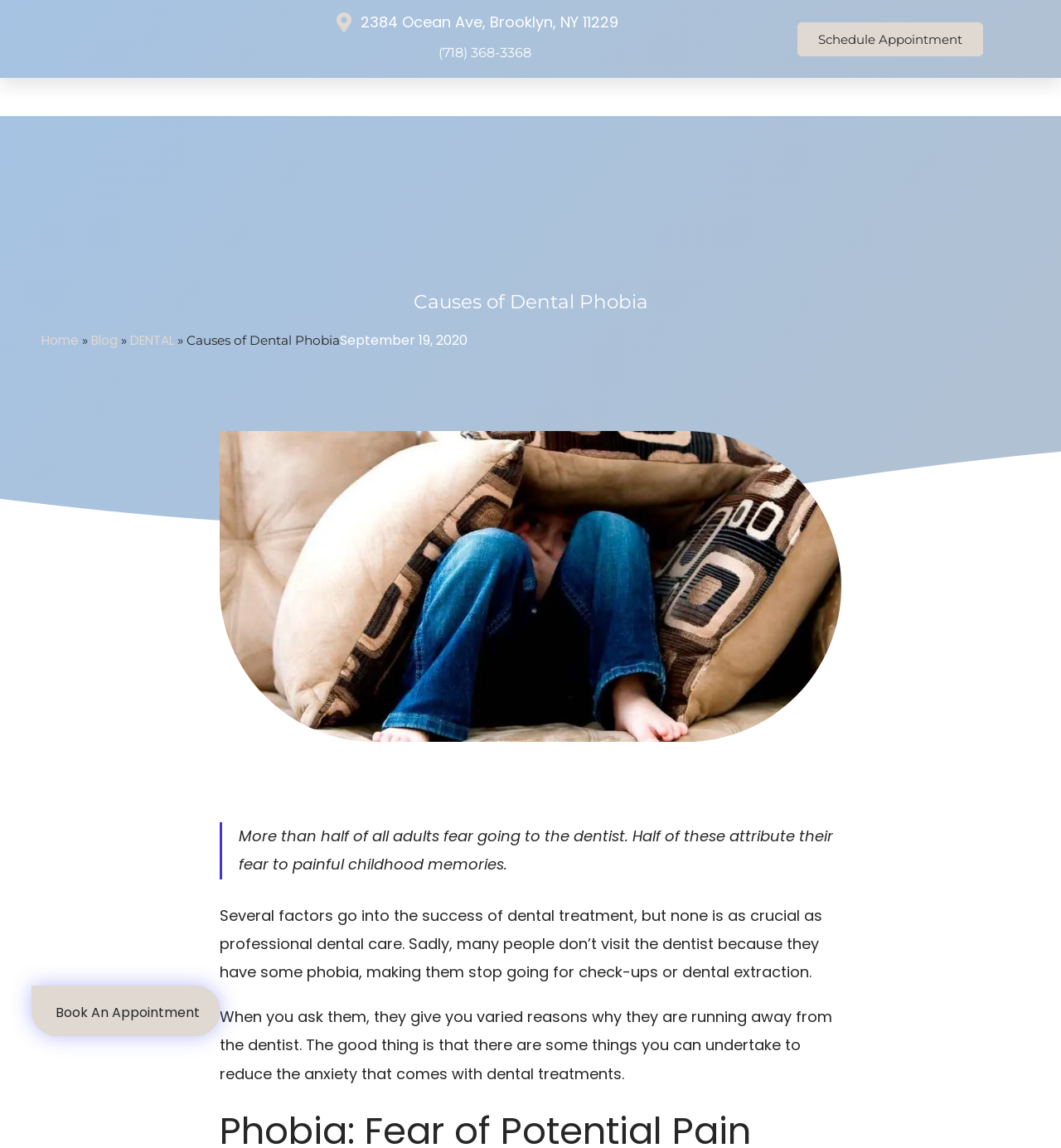Identify the bounding box of the UI element described as follows: "(718) 368-3368". Provide the coordinates as four float numbers in the range of 0 to 1 [left, top, right, bottom].

[0.404, 0.032, 0.51, 0.061]